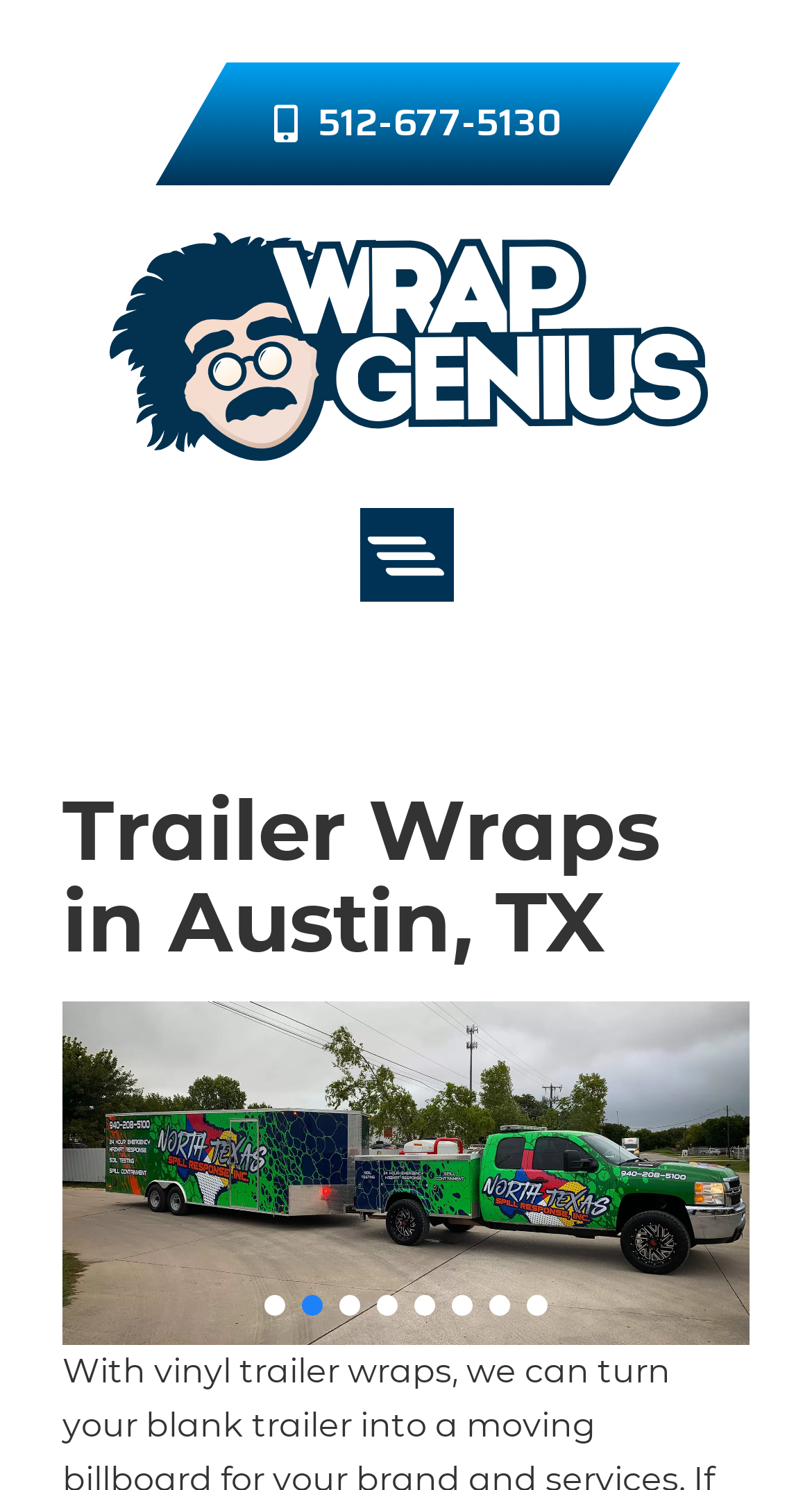Please specify the bounding box coordinates of the element that should be clicked to execute the given instruction: 'Toggle the menu'. Ensure the coordinates are four float numbers between 0 and 1, expressed as [left, top, right, bottom].

[0.442, 0.342, 0.558, 0.404]